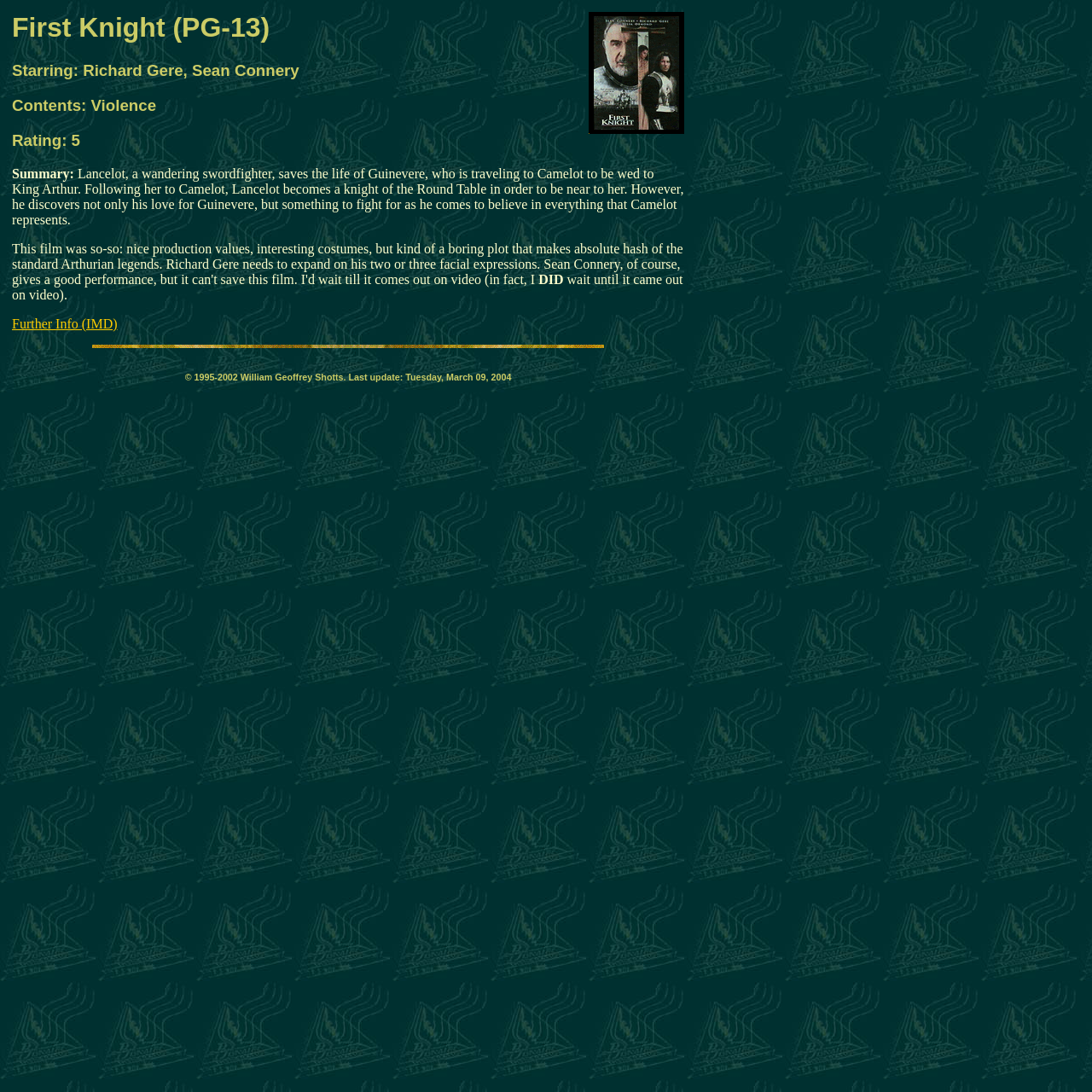Using the webpage screenshot, locate the HTML element that fits the following description and provide its bounding box: "First Knight (PG-13)".

[0.011, 0.011, 0.247, 0.039]